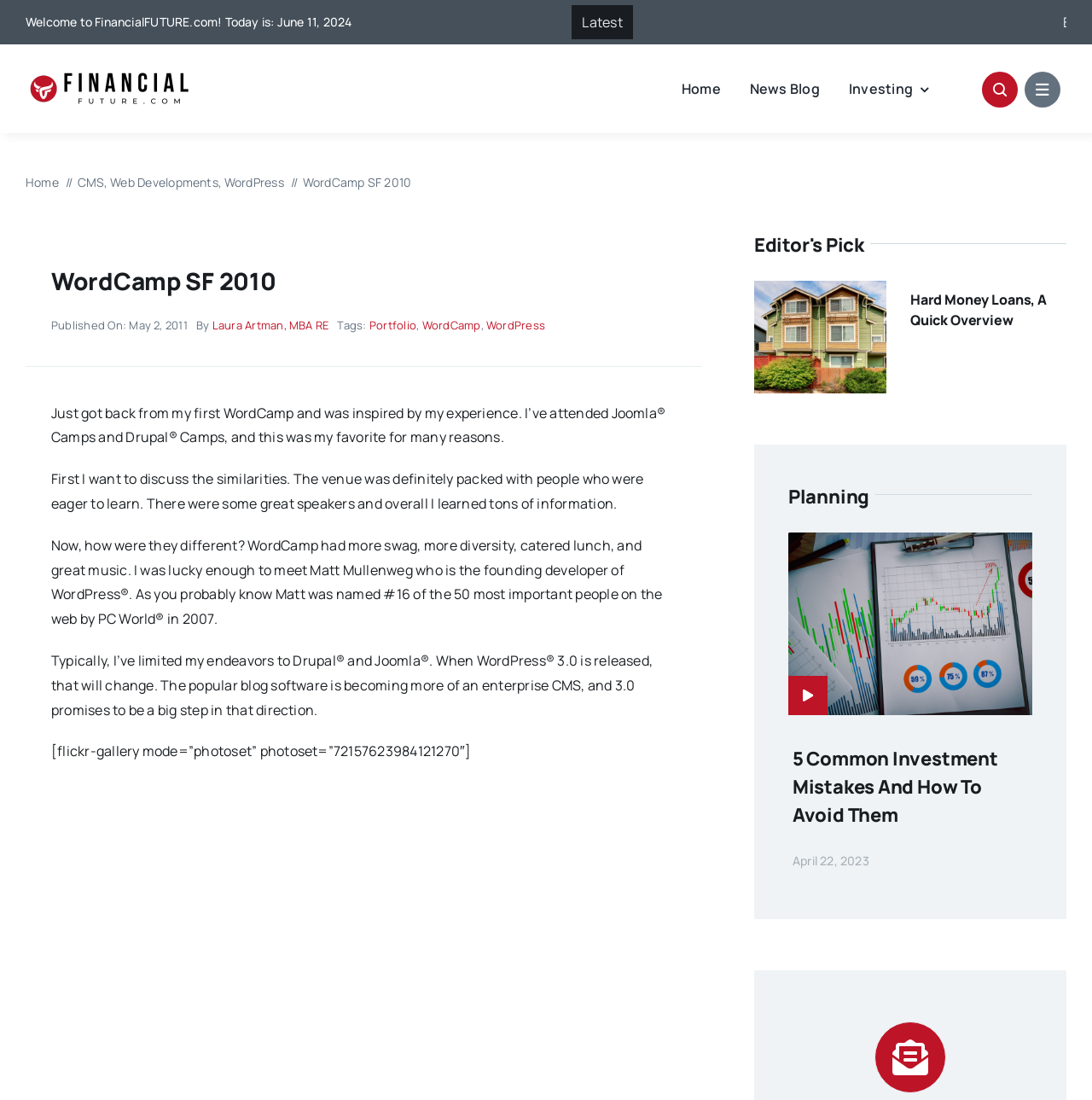Please reply to the following question using a single word or phrase: 
What is the topic of the blog post?

WordCamp SF 2010